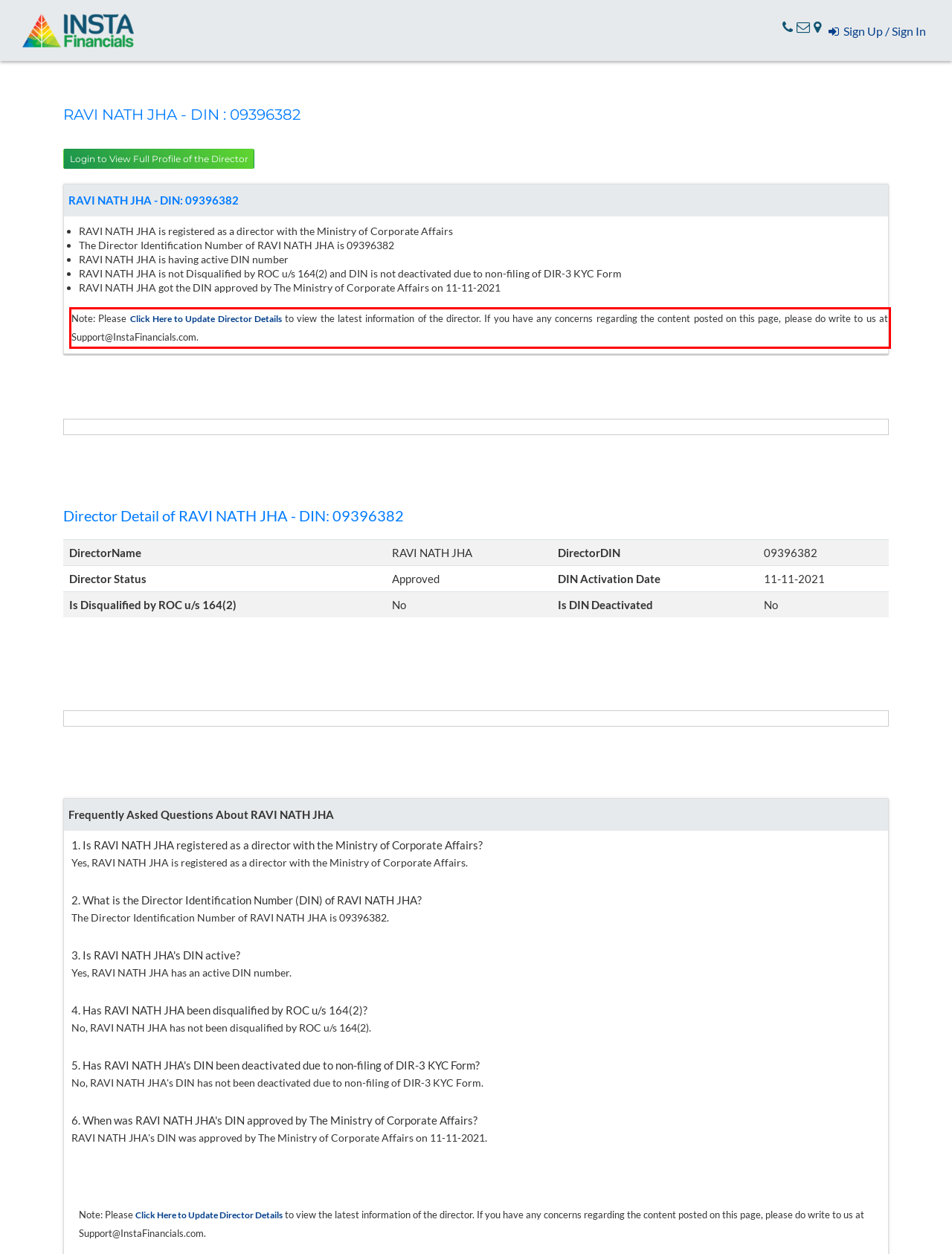Given a screenshot of a webpage, identify the red bounding box and perform OCR to recognize the text within that box.

Note: Please Click Here to Update Director Details to view the latest information of the director. If you have any concerns regarding the content posted on this page, please do write to us at Support@InstaFinancials.com.